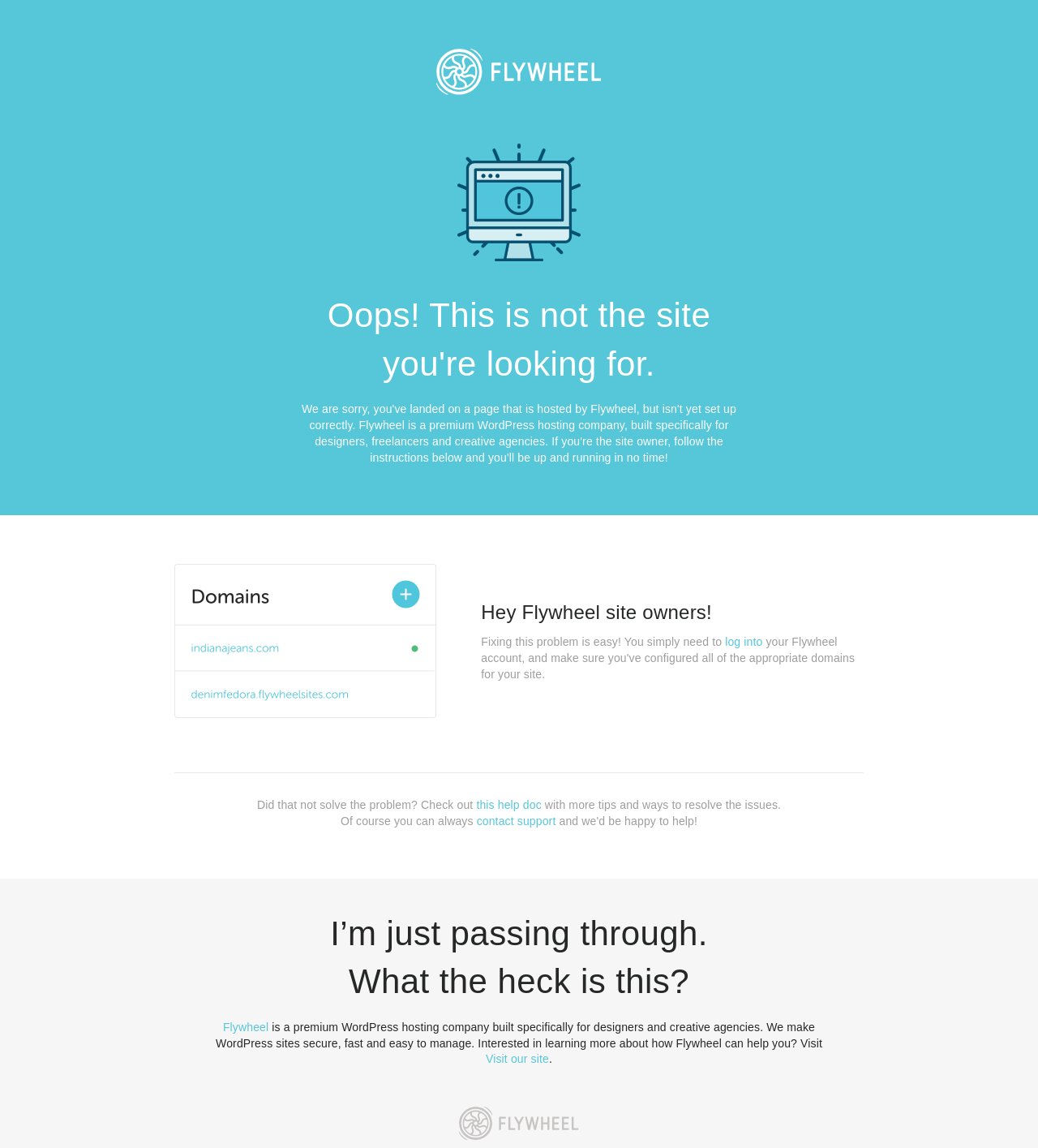Please find the top heading of the webpage and generate its text.

Oops! This is not the site
you're looking for.